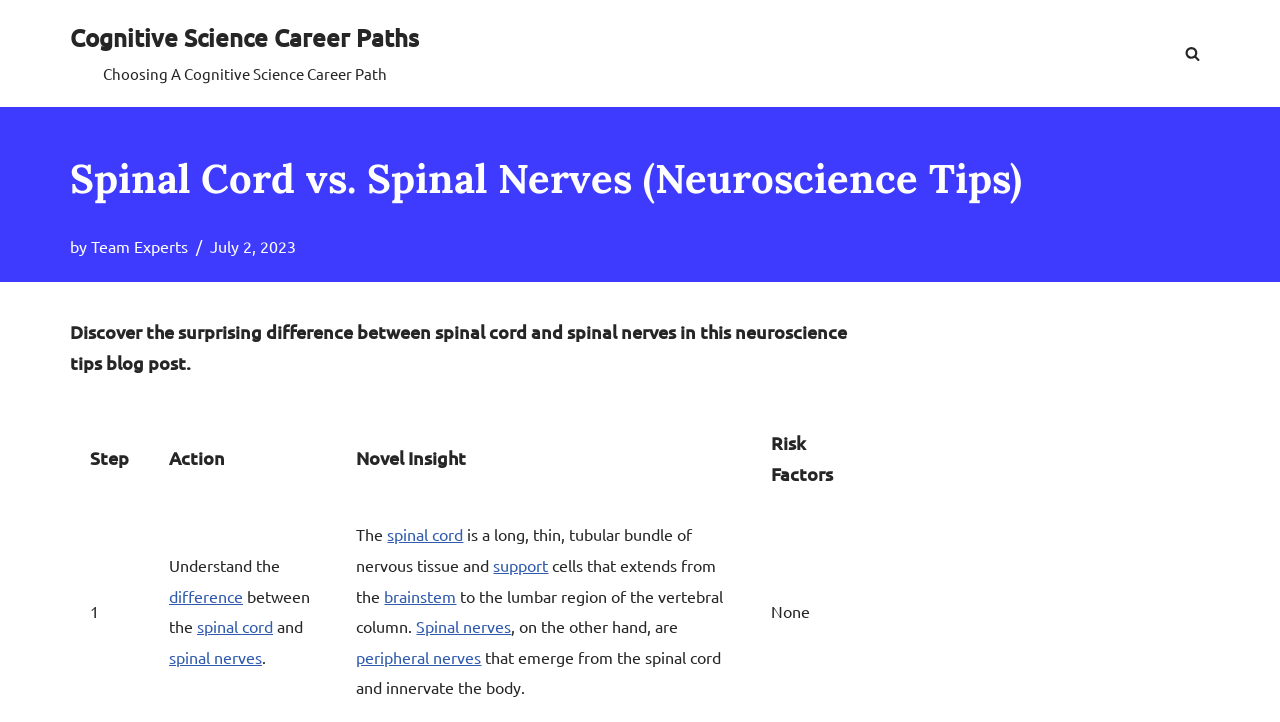What is the difference between spinal cord and spinal nerves? Refer to the image and provide a one-word or short phrase answer.

Spinal cord vs. spinal nerves